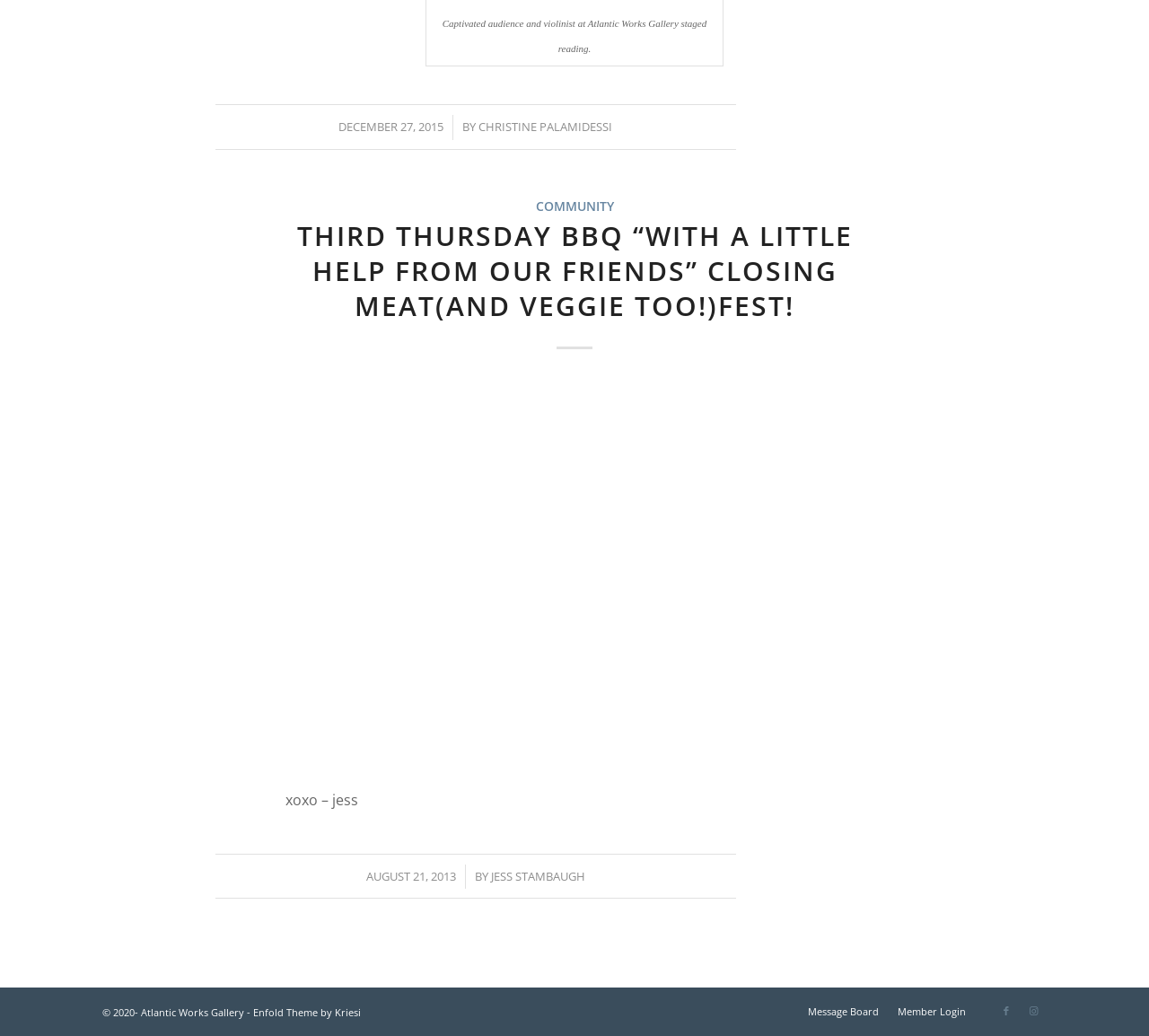Please identify the bounding box coordinates of the element I need to click to follow this instruction: "Click on the 'COMMUNITY' link".

[0.466, 0.19, 0.534, 0.207]